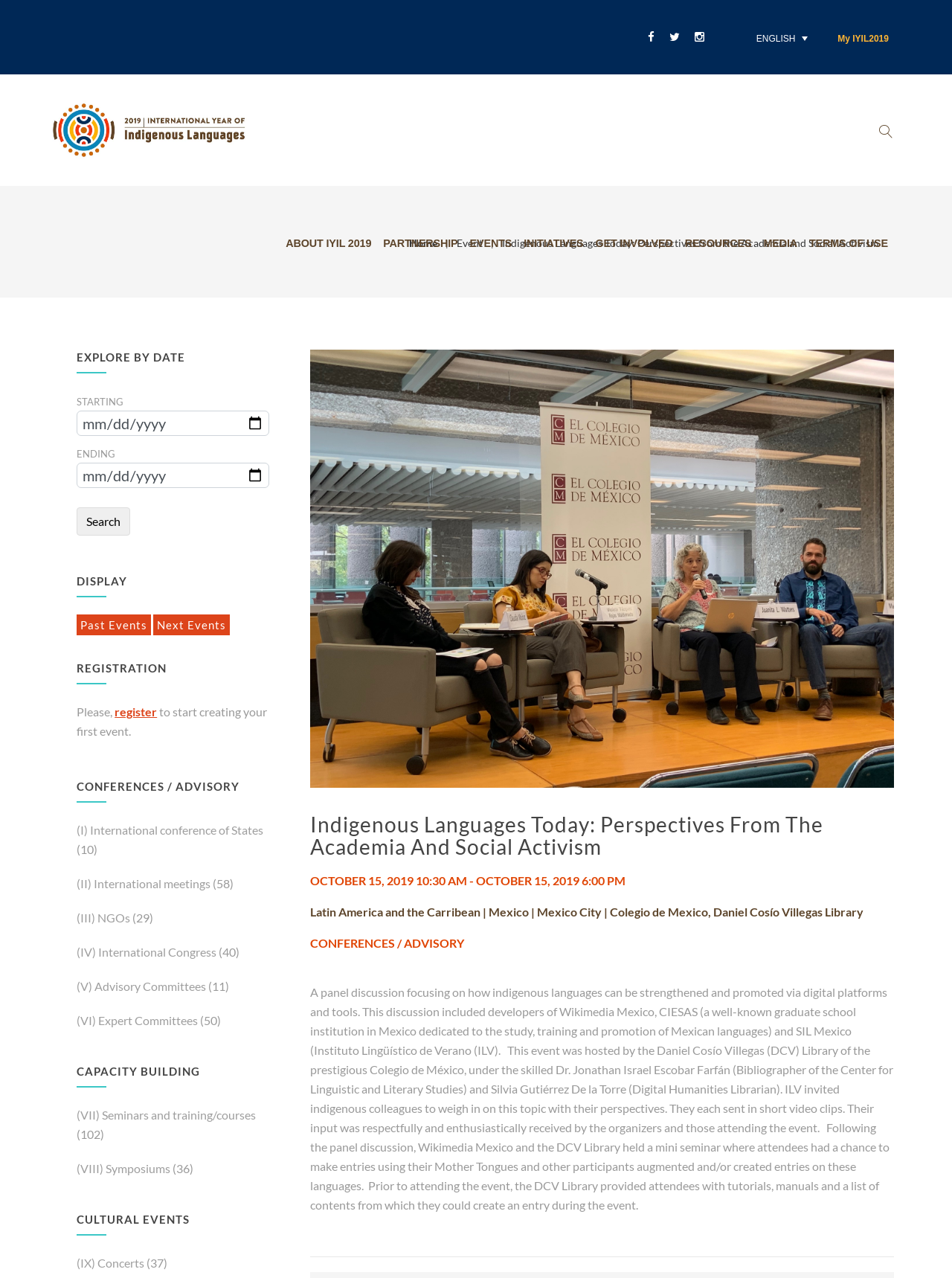Identify and extract the main heading from the webpage.

Indigenous Languages Today: Perspectives From The Academia And Social Activism